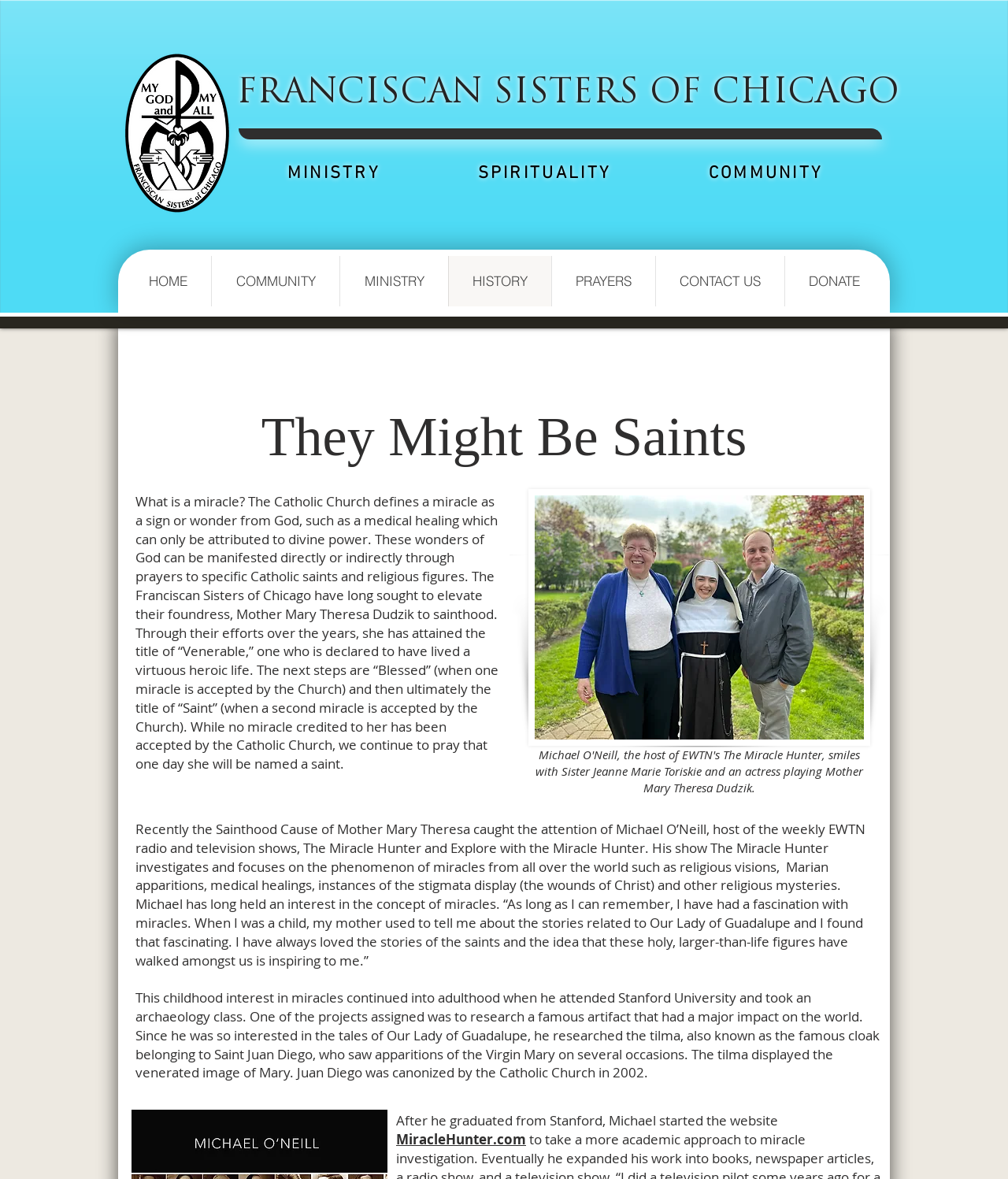Provide the bounding box for the UI element matching this description: "CONTACT US".

[0.65, 0.217, 0.778, 0.26]